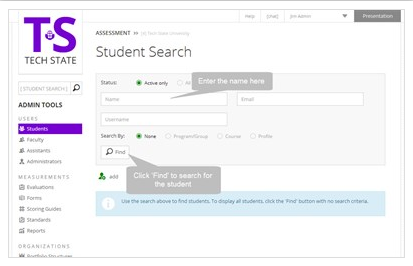Based on the image, please respond to the question with as much detail as possible:
What is the function of the 'Find' button?

The 'Find' button is located to the right of the input fields and allows users to initiate the search after entering the necessary details, such as username, program/grade, and course.